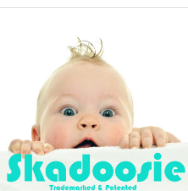What is the purpose of the 'Skadoosie' bodysuit?
Look at the image and construct a detailed response to the question.

According to the caption, the 'Skadoosie' bodysuit is designed to 'redefine comfort for both parents and their children', implying that its purpose is to provide comfort to both parties.